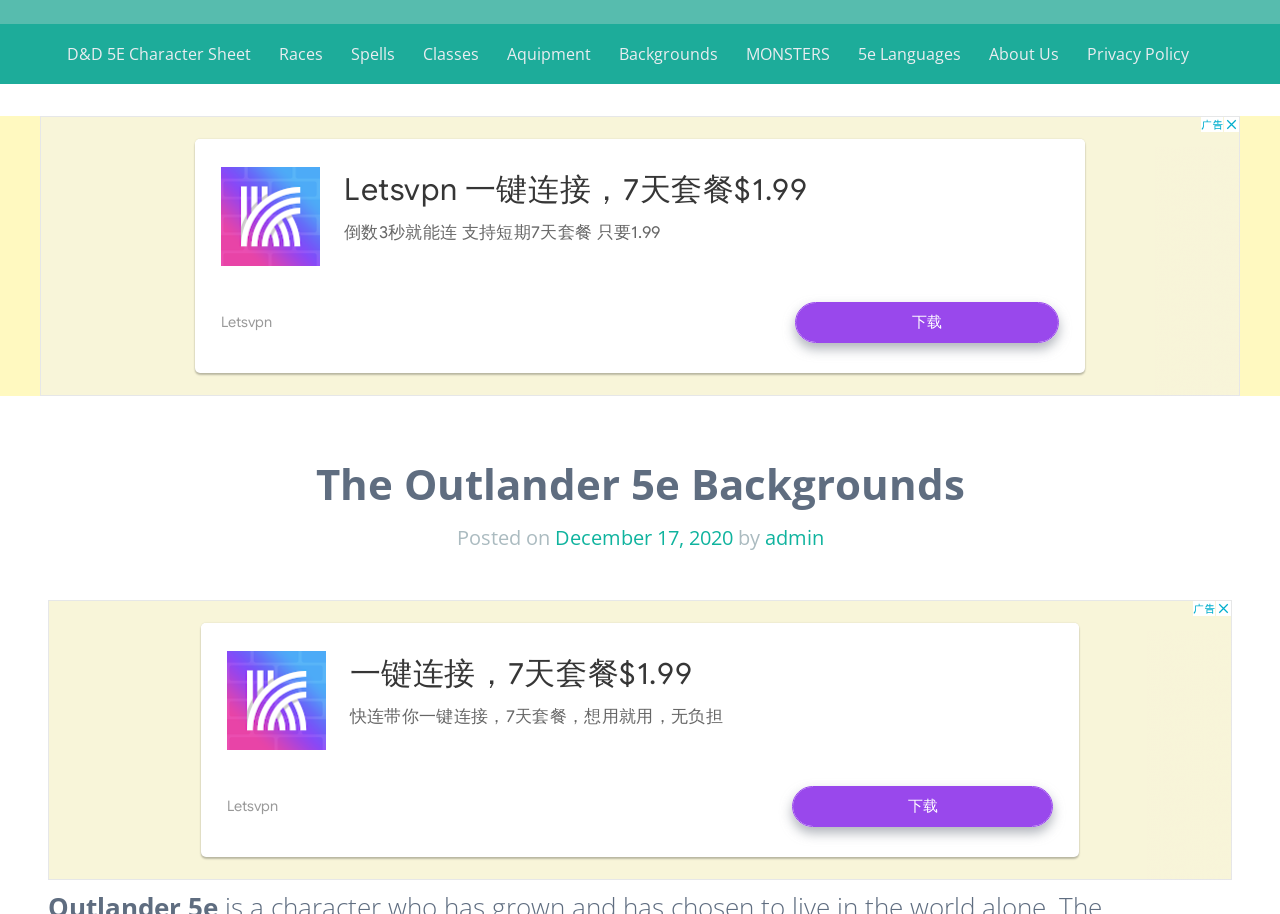What is the date of the post?
Based on the image, give a one-word or short phrase answer.

December 17, 2020